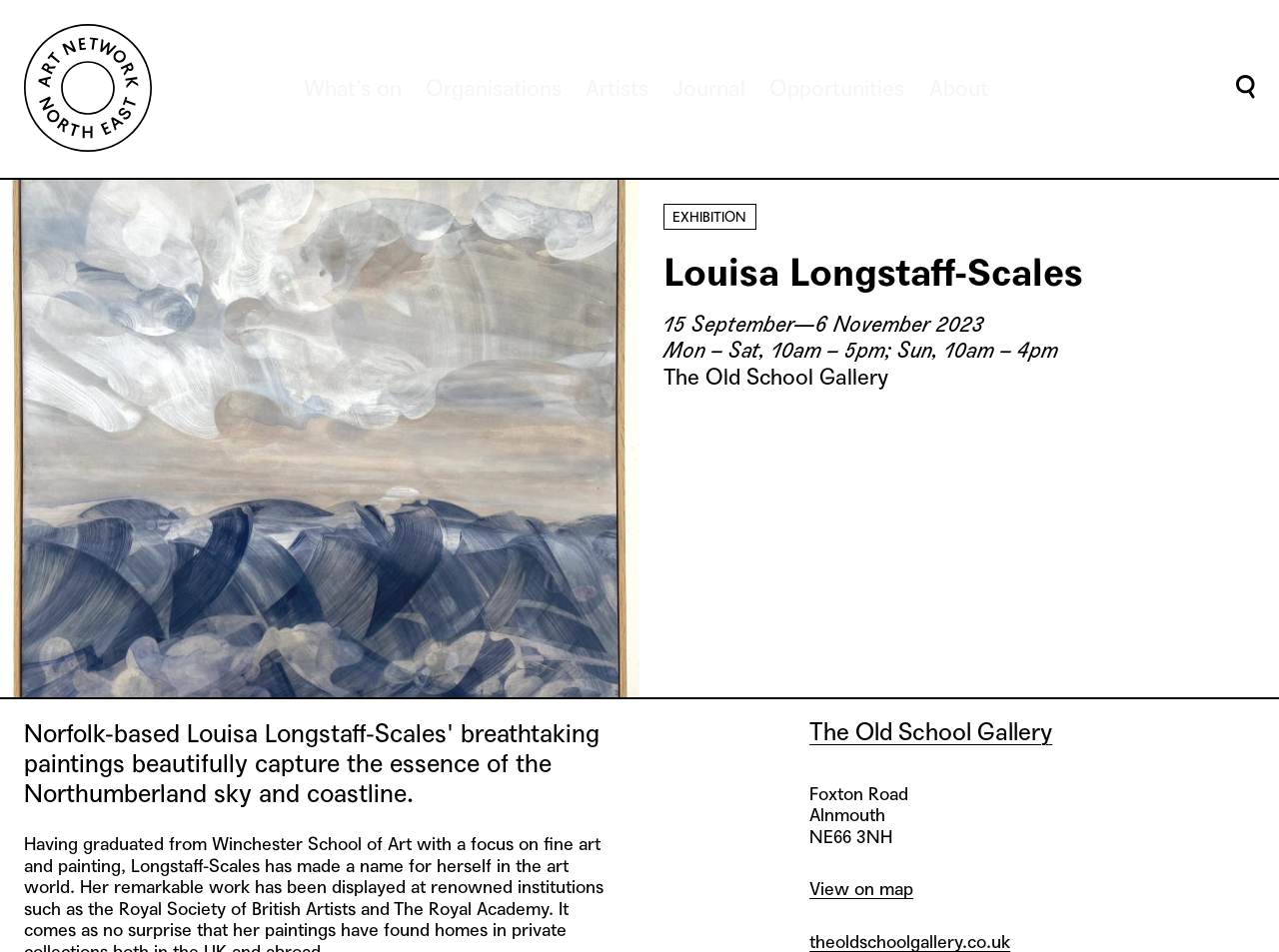Observe the image and answer the following question in detail: What is the duration of the exhibition?

The webpage has a time element with the text '15 September—6 November 2023', which indicates the duration of the exhibition.